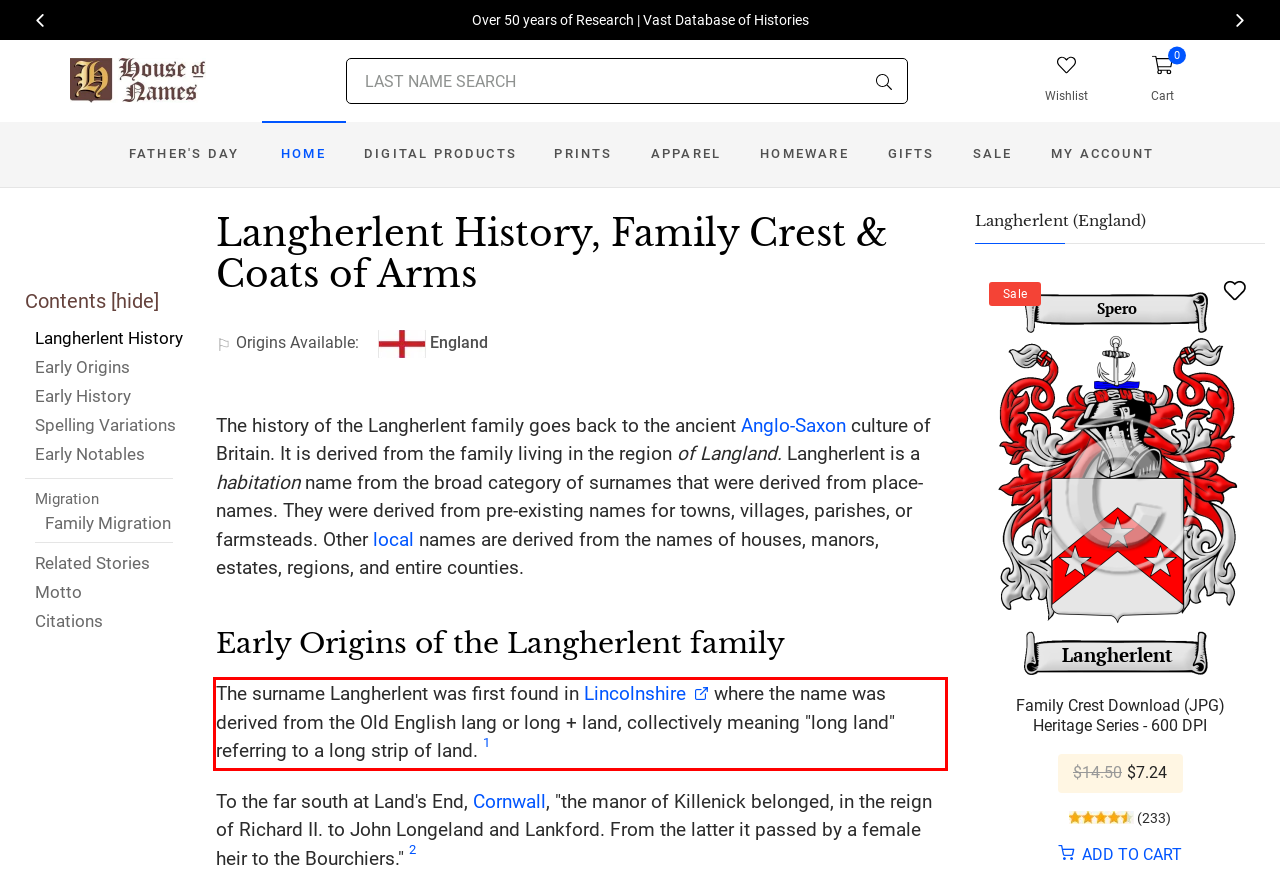Identify the red bounding box in the webpage screenshot and perform OCR to generate the text content enclosed.

The surname Langherlent was first found in Lincolnshire where the name was derived from the Old English lang or long + land, collectively meaning "long land" referring to a long strip of land. 1